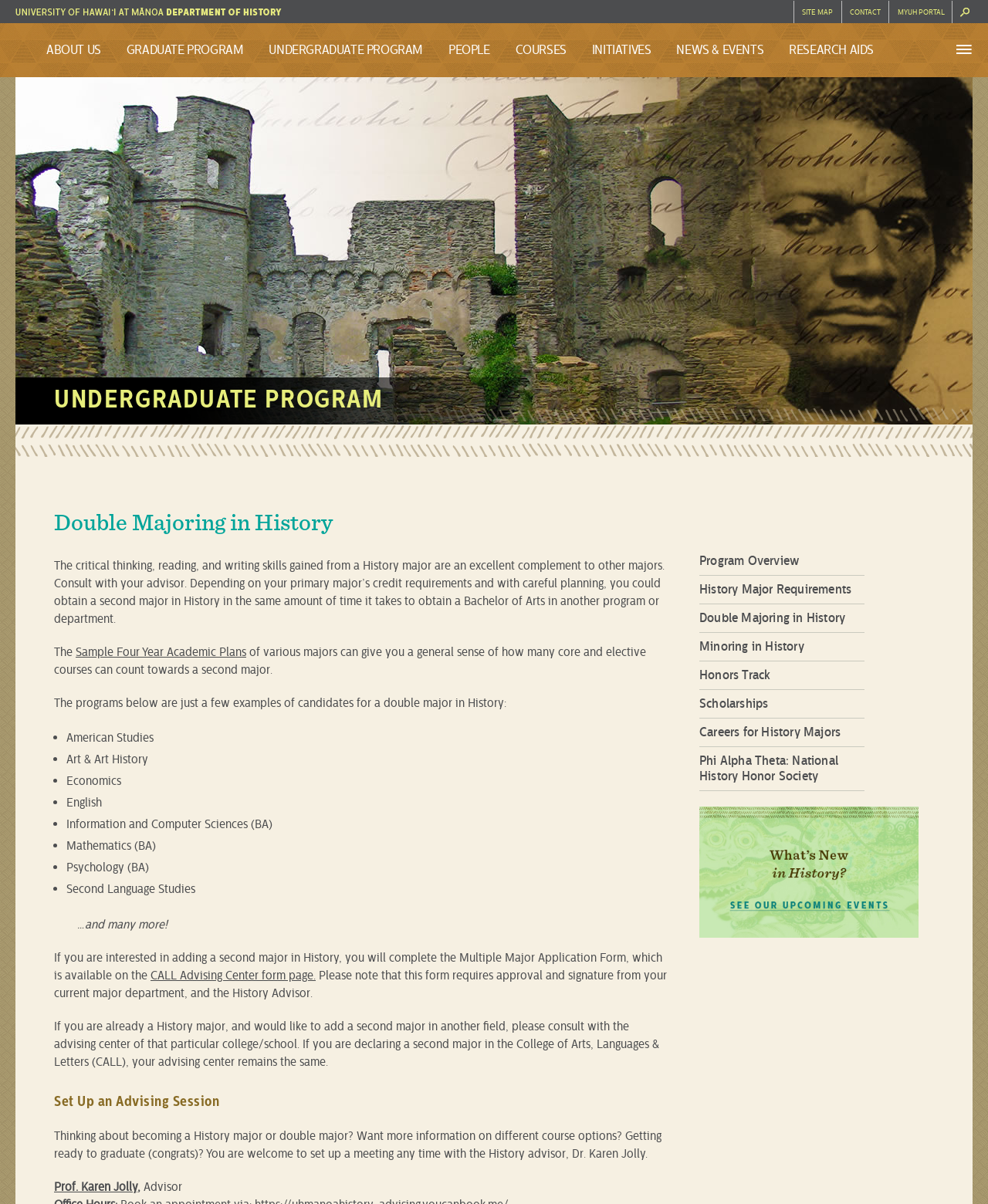Give a short answer using one word or phrase for the question:
What is the purpose of the 'Sample Four Year Academic Plans' link?

To provide academic planning guidance